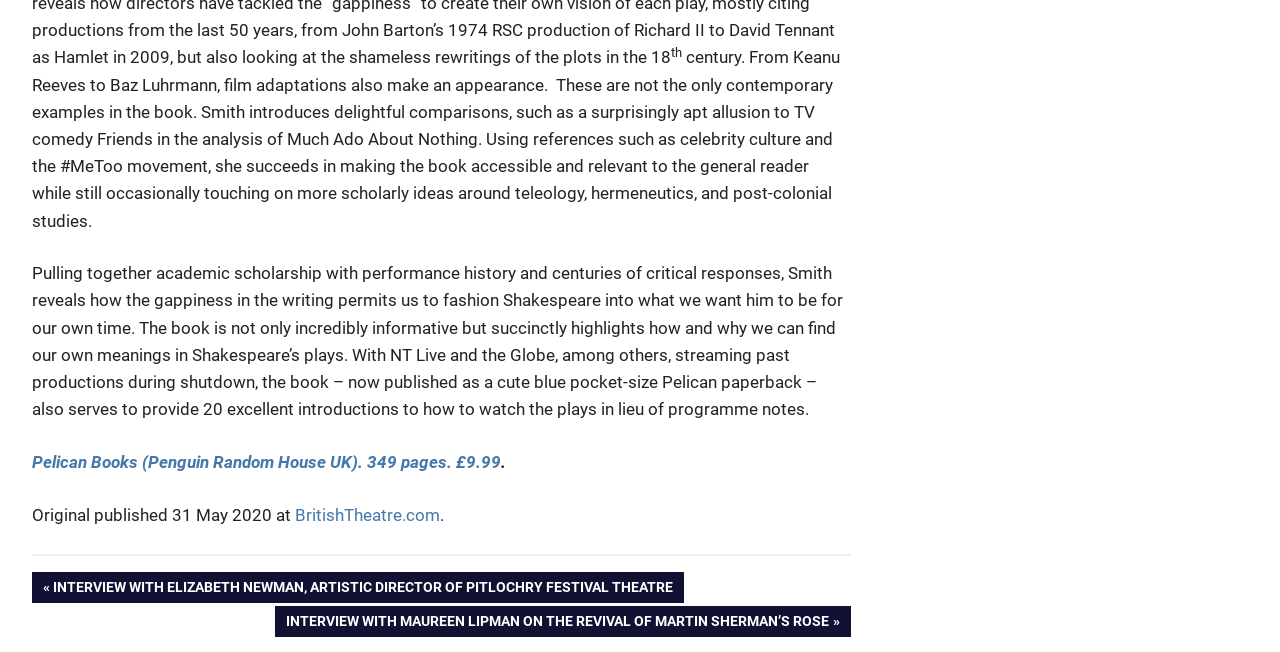Identify the bounding box of the UI component described as: "BritishTheatre.com".

[0.23, 0.774, 0.344, 0.804]